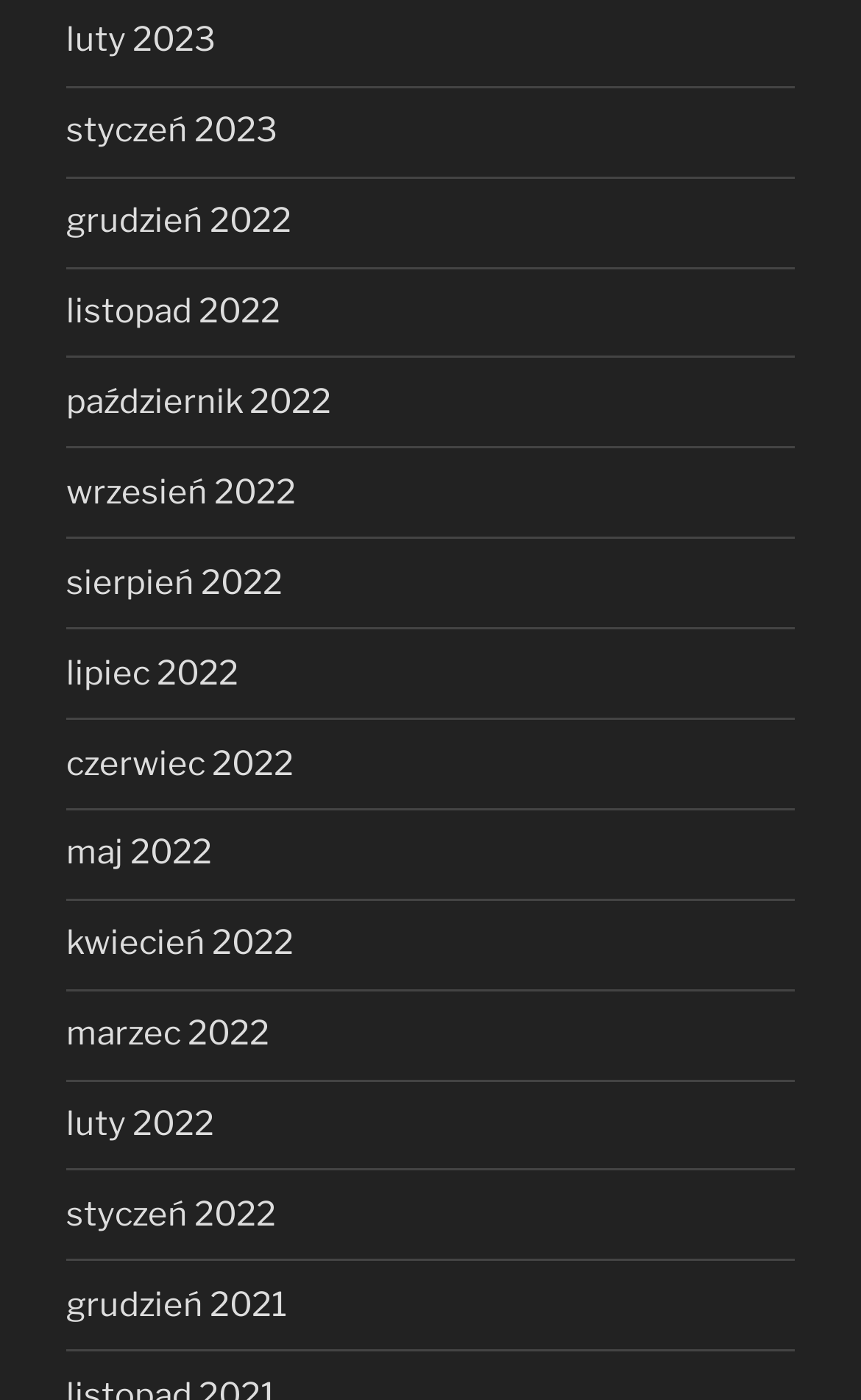Pinpoint the bounding box coordinates of the clickable element to carry out the following instruction: "view October 2022."

[0.077, 0.273, 0.385, 0.301]